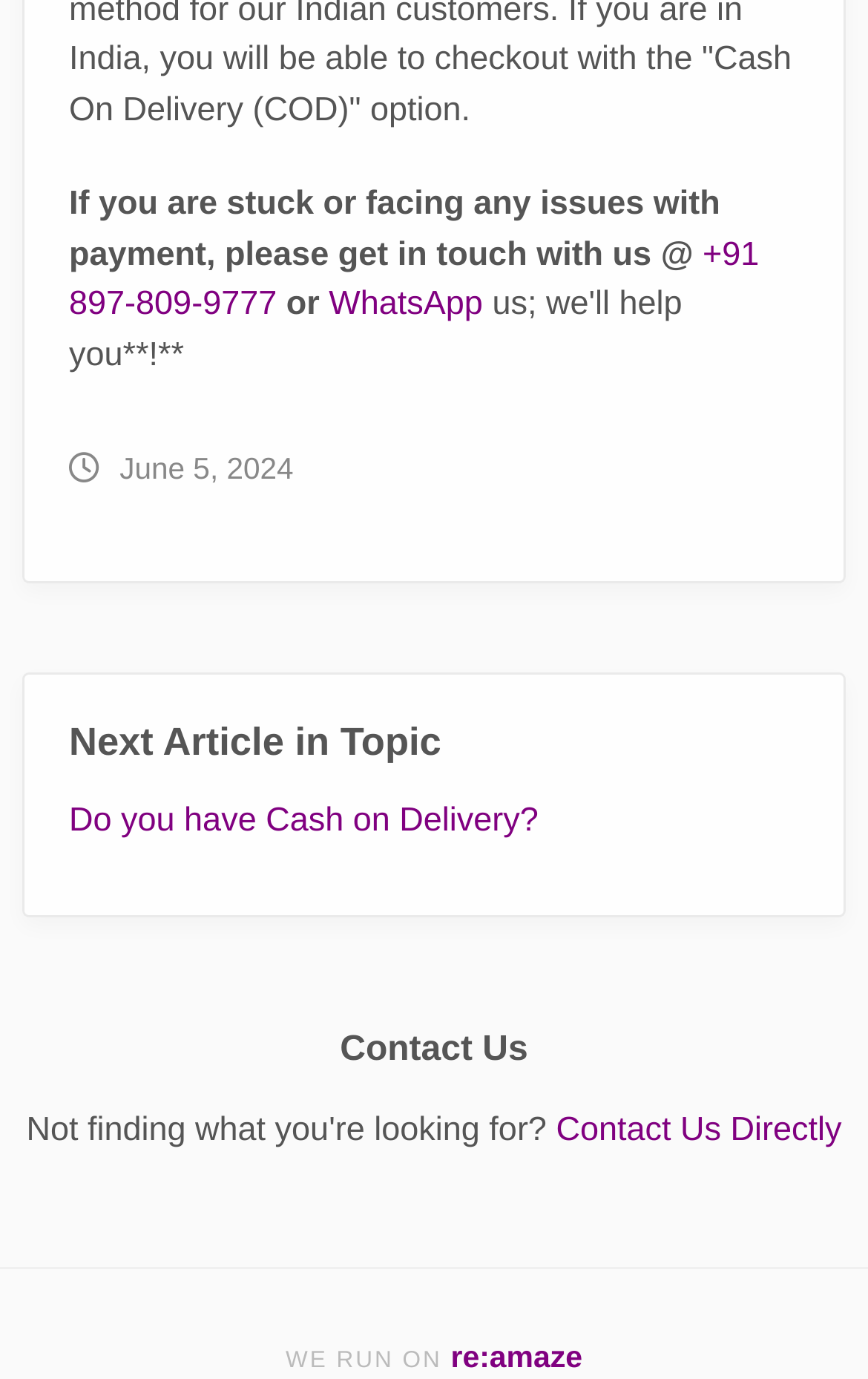Analyze the image and provide a detailed answer to the question: What is the contact method mentioned besides phone number?

I found the contact method by looking at the link element with the text 'WhatsApp' which is located near the phone number and the text 'If you are stuck or facing any issues with payment, please get in touch with us @'.